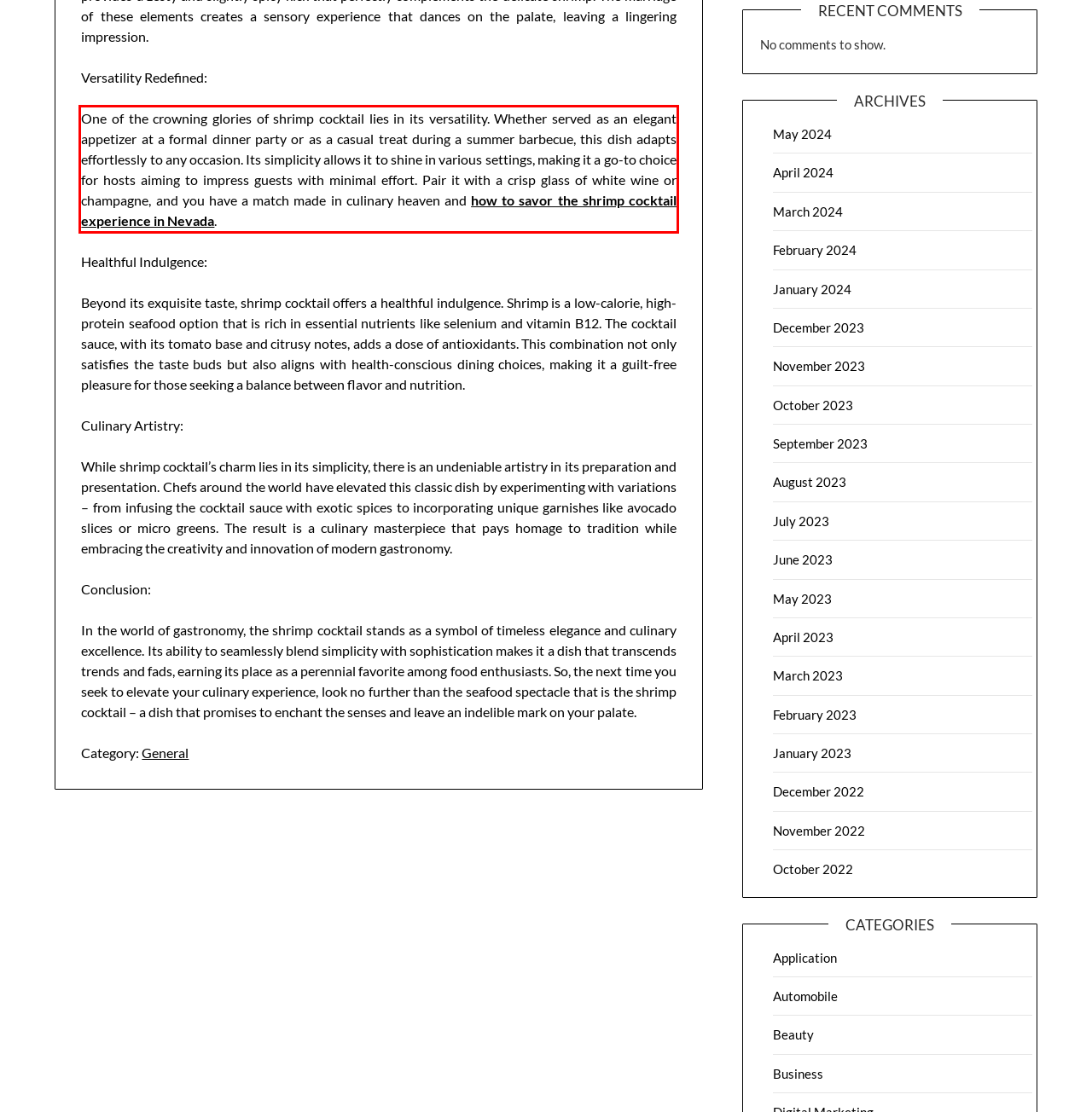Please identify and extract the text content from the UI element encased in a red bounding box on the provided webpage screenshot.

One of the crowning glories of shrimp cocktail lies in its versatility. Whether served as an elegant appetizer at a formal dinner party or as a casual treat during a summer barbecue, this dish adapts effortlessly to any occasion. Its simplicity allows it to shine in various settings, making it a go-to choice for hosts aiming to impress guests with minimal effort. Pair it with a crisp glass of white wine or champagne, and you have a match made in culinary heaven and how to savor the shrimp cocktail experience in Nevada.